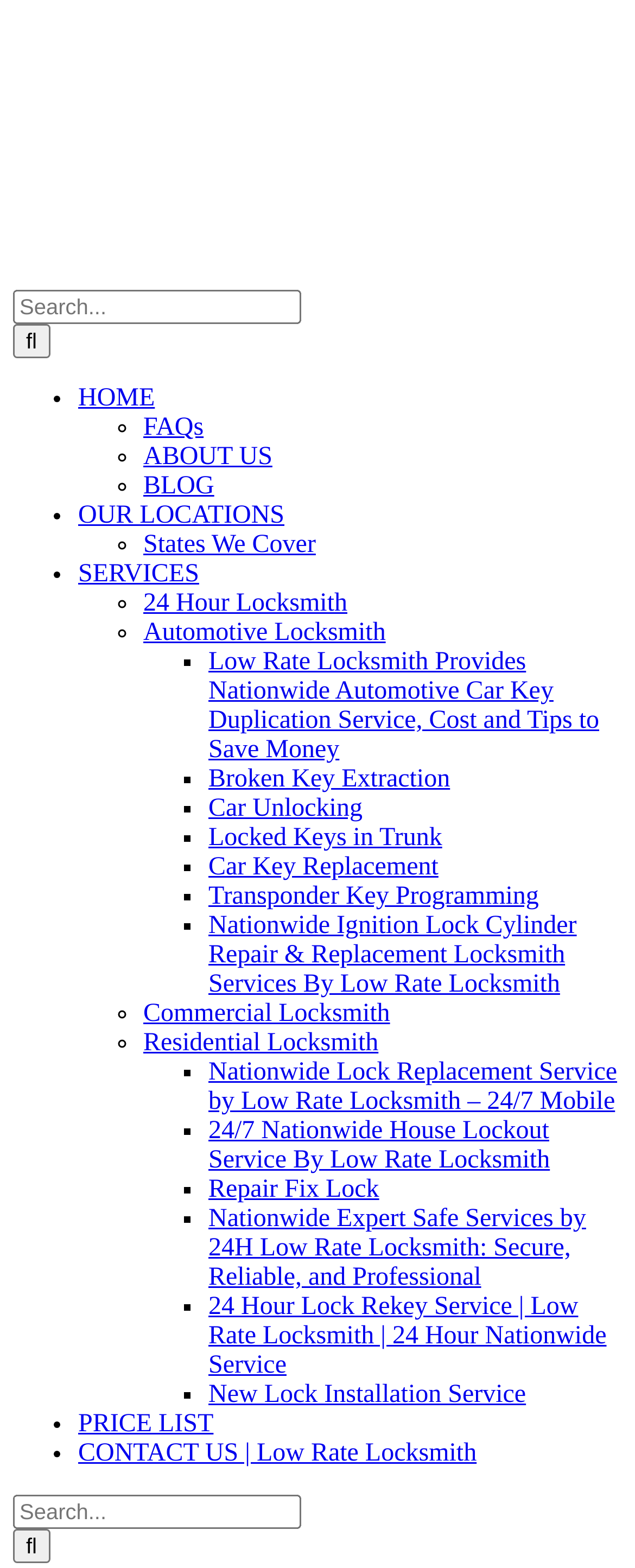Generate a thorough description of the webpage.

The webpage is about the Dodge Avenger, but it appears to be a locksmith service website, not a webpage specifically about the Dodge Avenger. 

At the top left corner, there is a "Skip to content" link. Next to it, there is a logo of Low Rate Locksmith, which is an image. 

Below the logo, there is a main navigation menu with several links, including "HOME", "FAQs", "ABOUT US", "BLOG", "OUR LOCATIONS", "SERVICES", and more. Each link has a list marker, either "•" or "◦", preceding it.

Under the main navigation menu, there are several sections of links, each with a list marker "■" preceding it. These links appear to be related to locksmith services, such as "24 Hour Locksmith", "Automotive Locksmith", "Broken Key Extraction", and more.

At the bottom of the page, there is another search bar with a "Search" button.